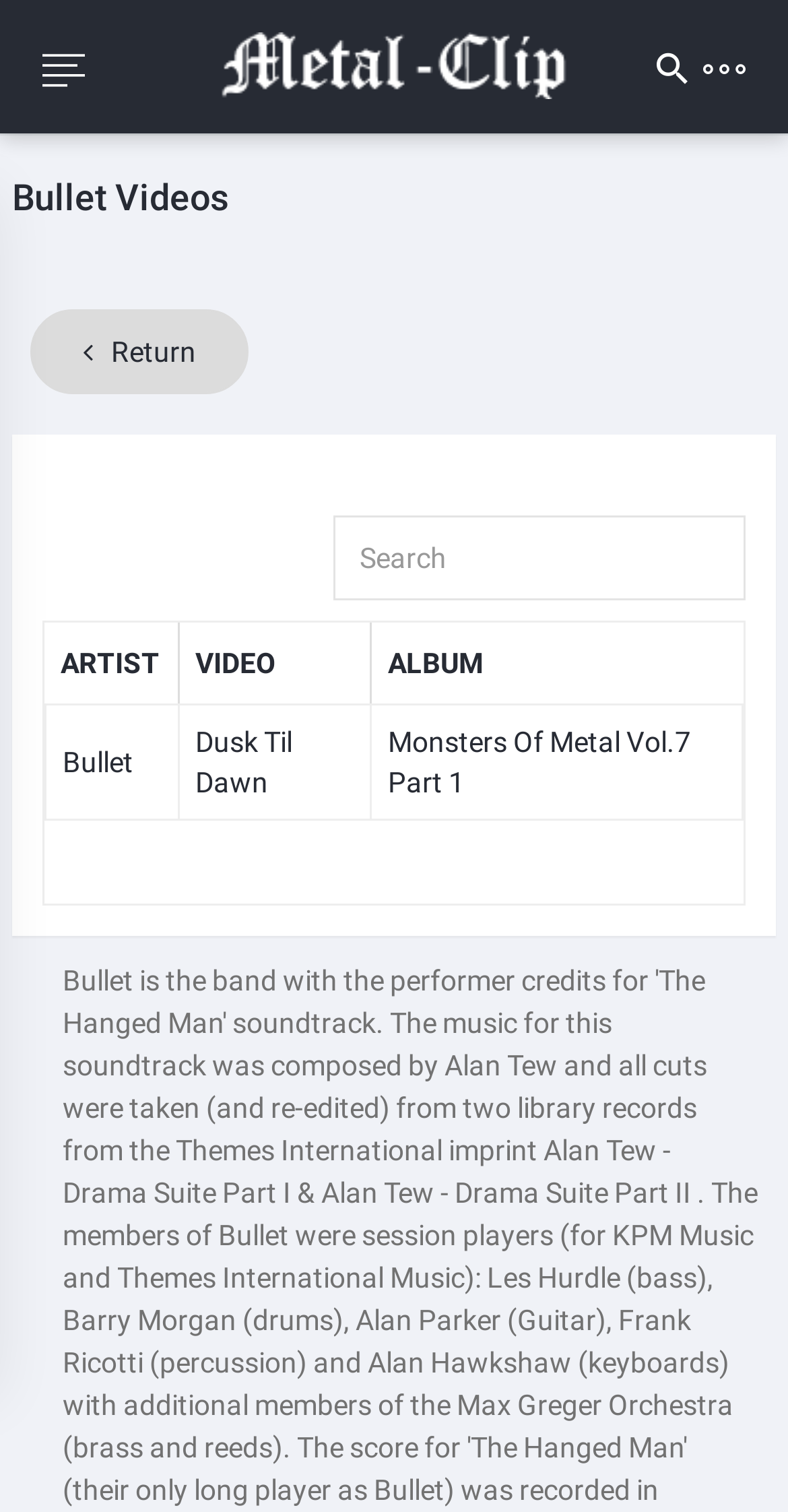Create an in-depth description of the webpage, covering main sections.

The webpage is a music video platform, specifically focused on Bullet Music Videos. At the top left corner, there is a Metal-Clip logo, which is an image link. Below the logo, there are several links, including social media icons and language options, such as EN and ES.

The main heading, "Bullet Videos", is located at the top center of the page. Below the heading, there is a search box with a "Return" button on the left side. The search box is quite wide, taking up most of the page's width.

The main content of the page is divided into two tables, one below the other. Each table has three columns, labeled as "ARTIST", "VIDEO", and "ALBUM". The columns are headed by bold text, and each row represents a music video. The first table has one row, with links to "Bullet", "Dusk Til Dawn", and "Monsters Of Metal Vol.7 Part 1". The second table is similar, but with different music video links.

Overall, the webpage is designed to allow users to search and browse music videos, with a focus on Bullet Music Videos.